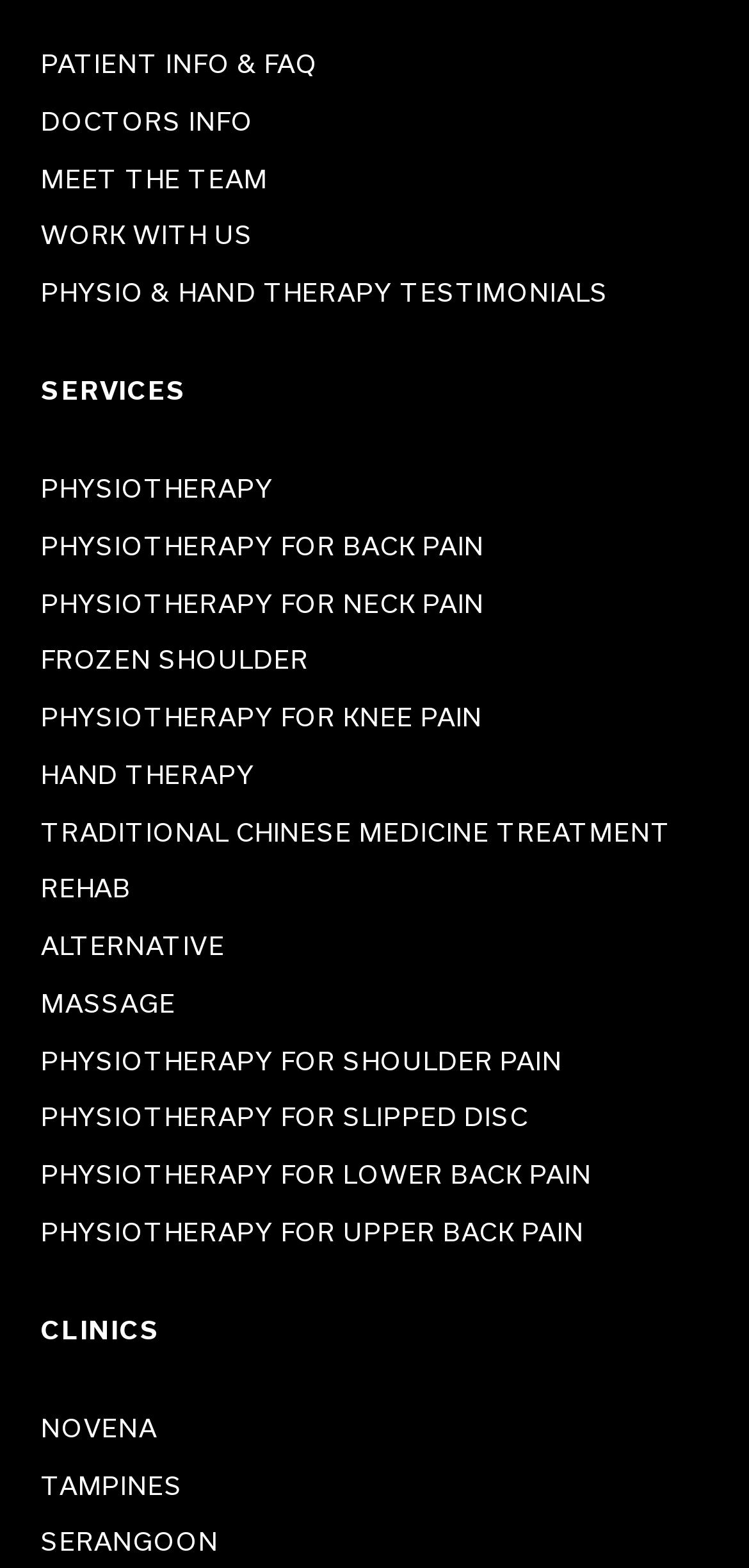Using details from the image, please answer the following question comprehensively:
What type of therapy is mentioned alongside physiotherapy?

The webpage lists 'HAND THERAPY' as a separate link alongside physiotherapy, suggesting that hand therapy is a type of therapy offered by the clinic, in addition to physiotherapy.